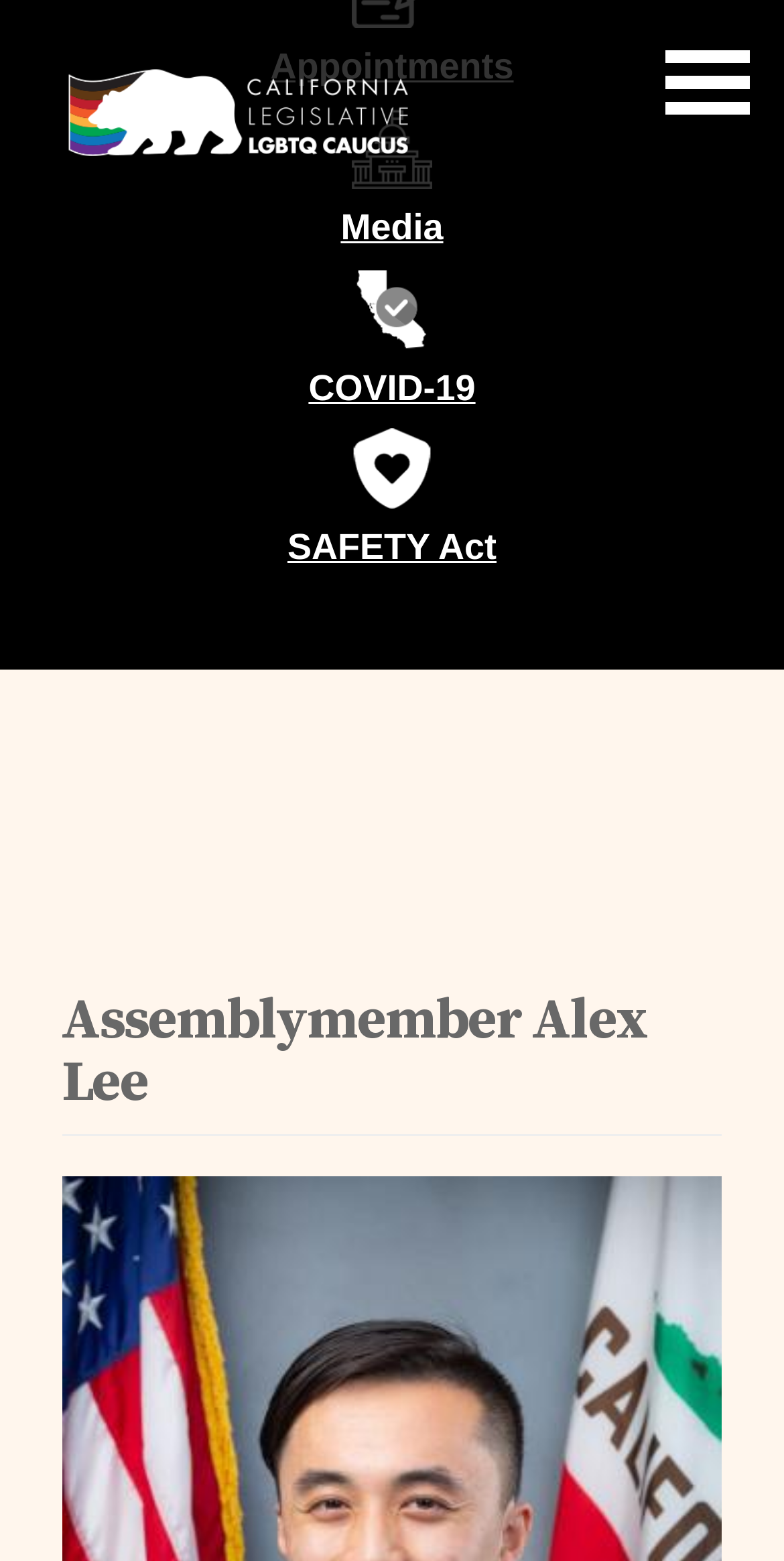Extract the main headline from the webpage and generate its text.

Assemblymember Alex Lee